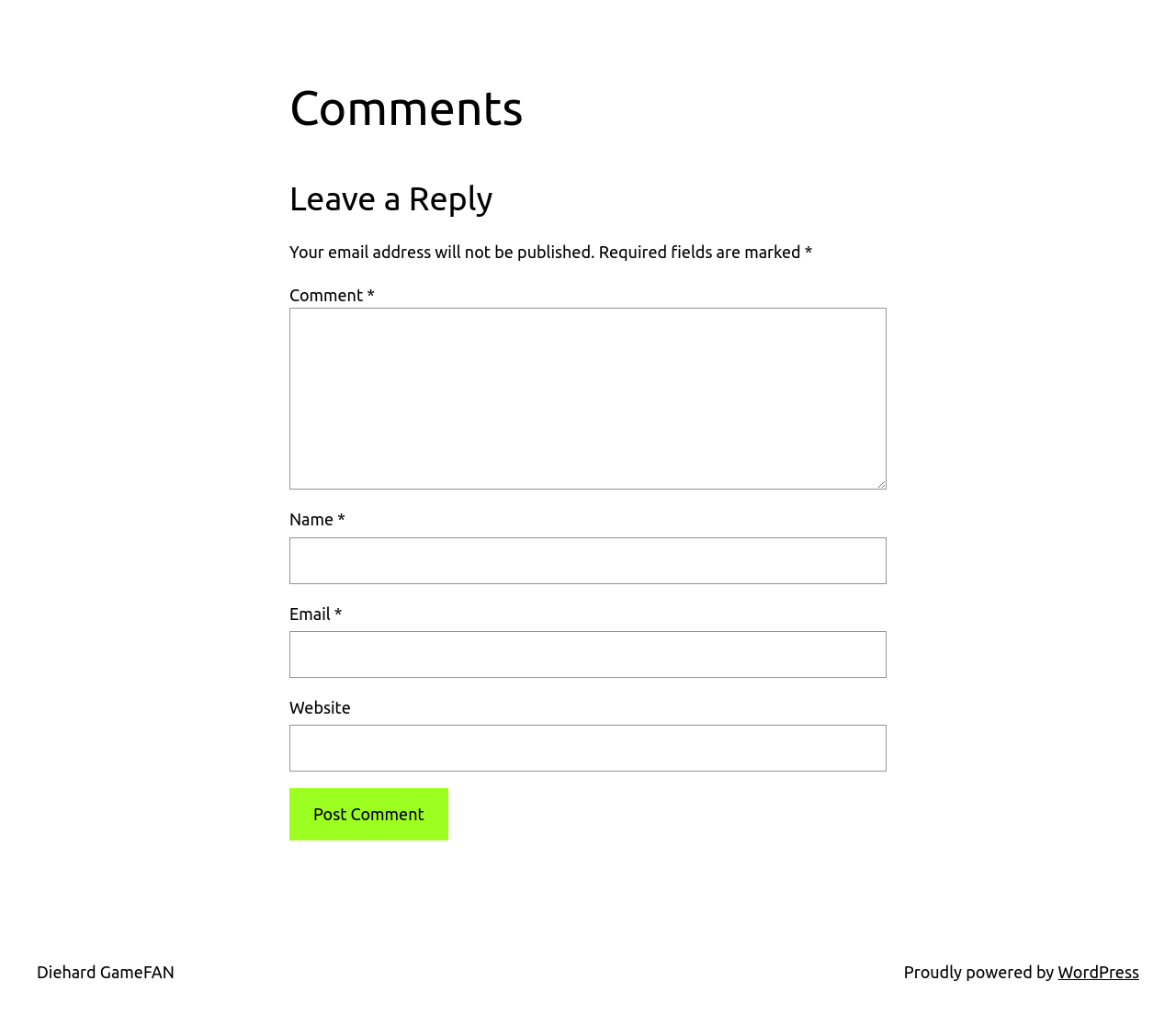Find the bounding box coordinates of the element I should click to carry out the following instruction: "Leave a comment".

[0.246, 0.171, 0.754, 0.217]